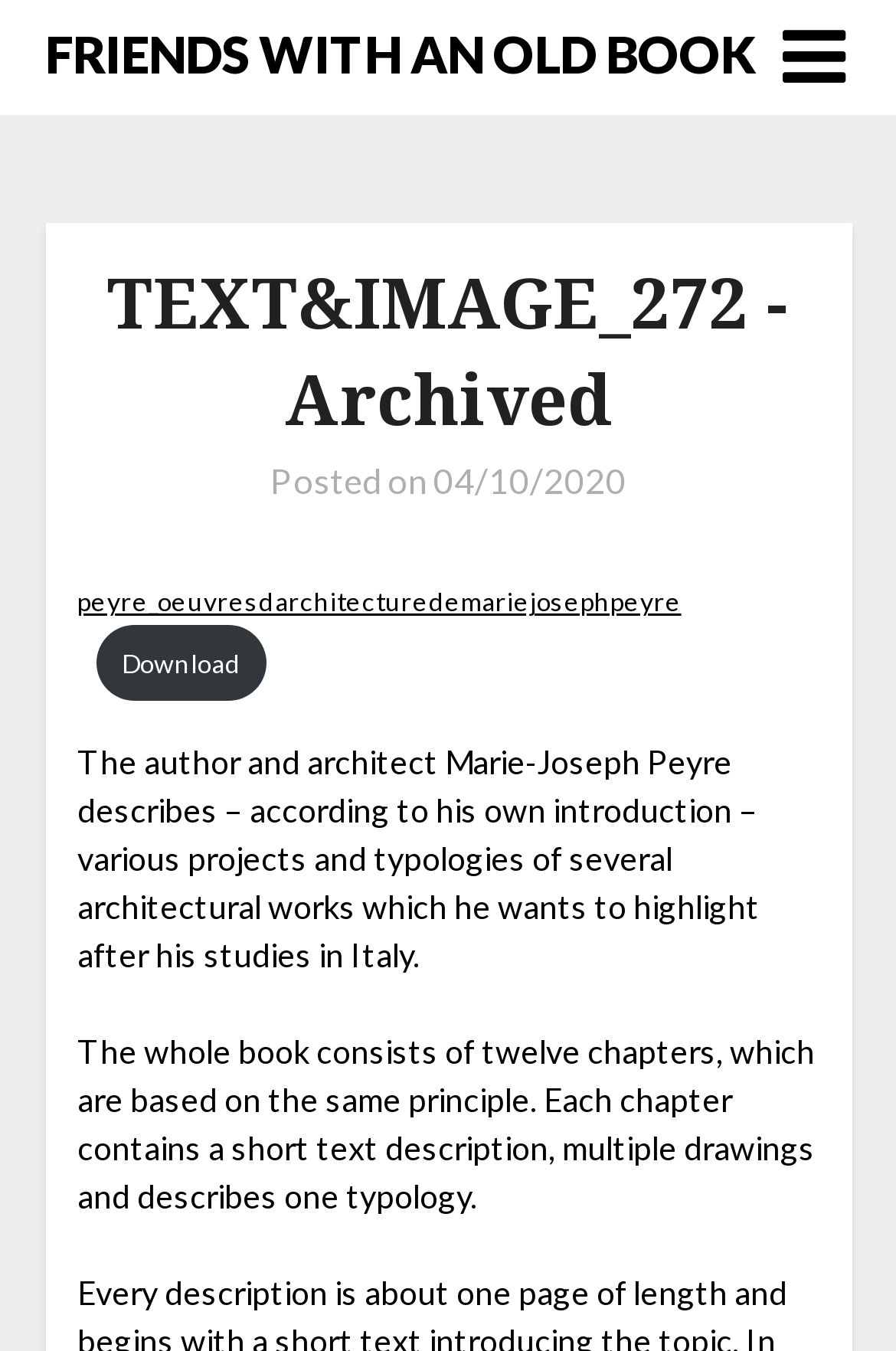Refer to the image and provide a thorough answer to this question:
What is the main content of each chapter?

Each chapter contains a short text description, multiple drawings, and describes one typology, which is mentioned in the text description 'Each chapter contains a short text description, multiple drawings and describes one typology.'